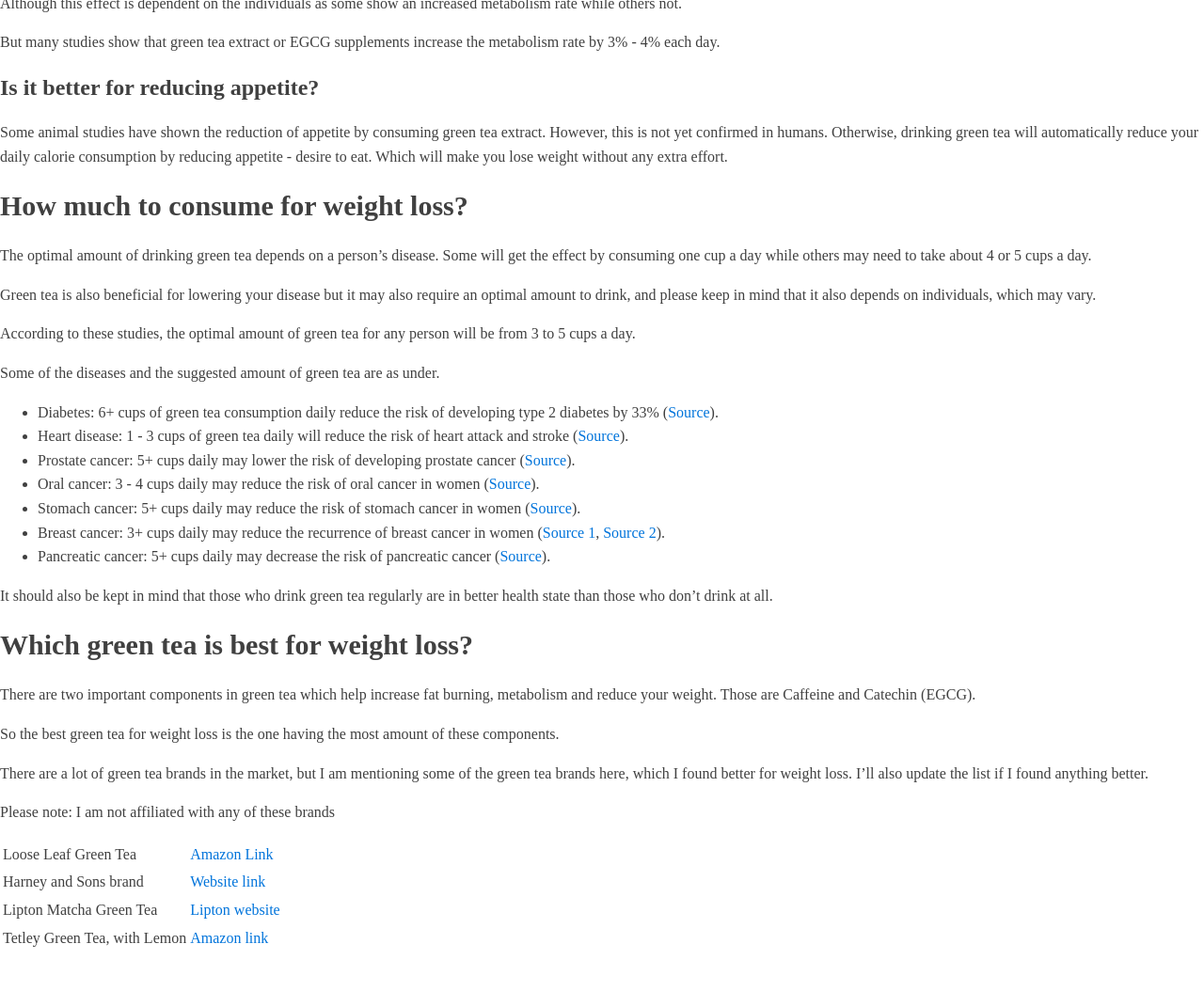Please indicate the bounding box coordinates for the clickable area to complete the following task: "Visit the Lipton website to explore their green tea products". The coordinates should be specified as four float numbers between 0 and 1, i.e., [left, top, right, bottom].

[0.158, 0.895, 0.233, 0.911]